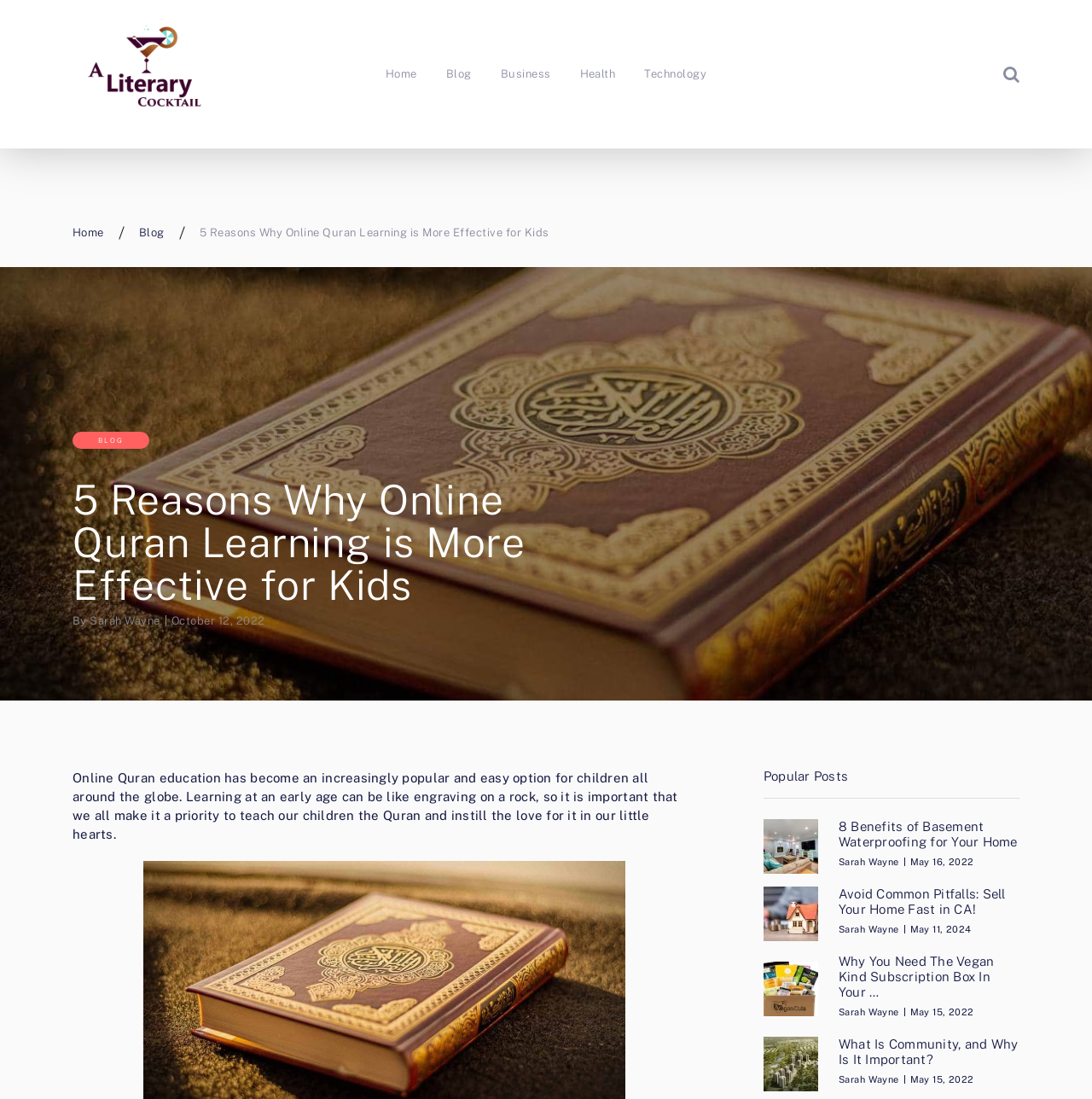Based on what you see in the screenshot, provide a thorough answer to this question: How many popular posts are listed on the webpage?

I inferred this answer by counting the number of image elements and corresponding link elements under the 'Popular Posts' heading, which are 4 in total.